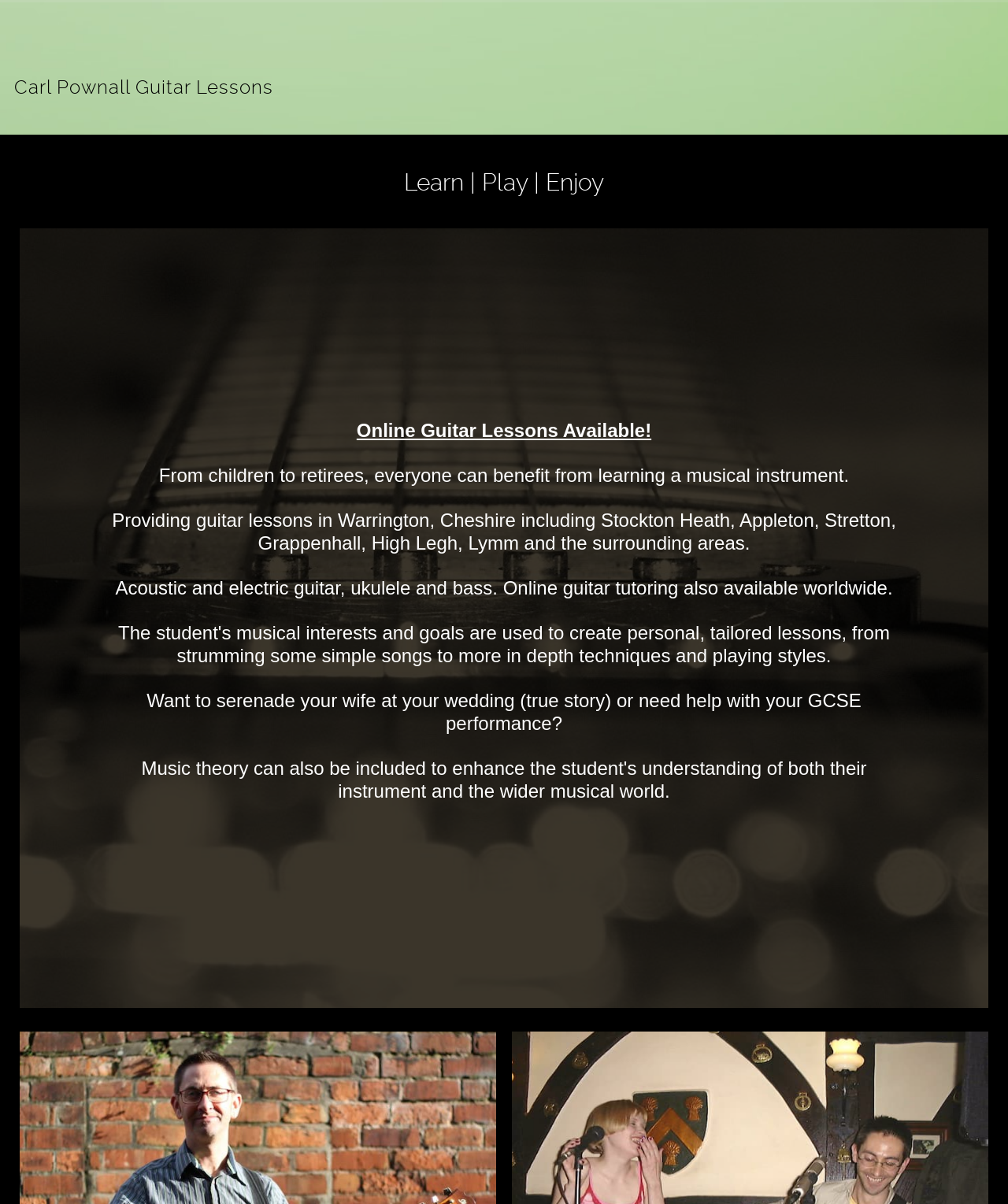Respond concisely with one word or phrase to the following query:
Is online tutoring available?

Yes